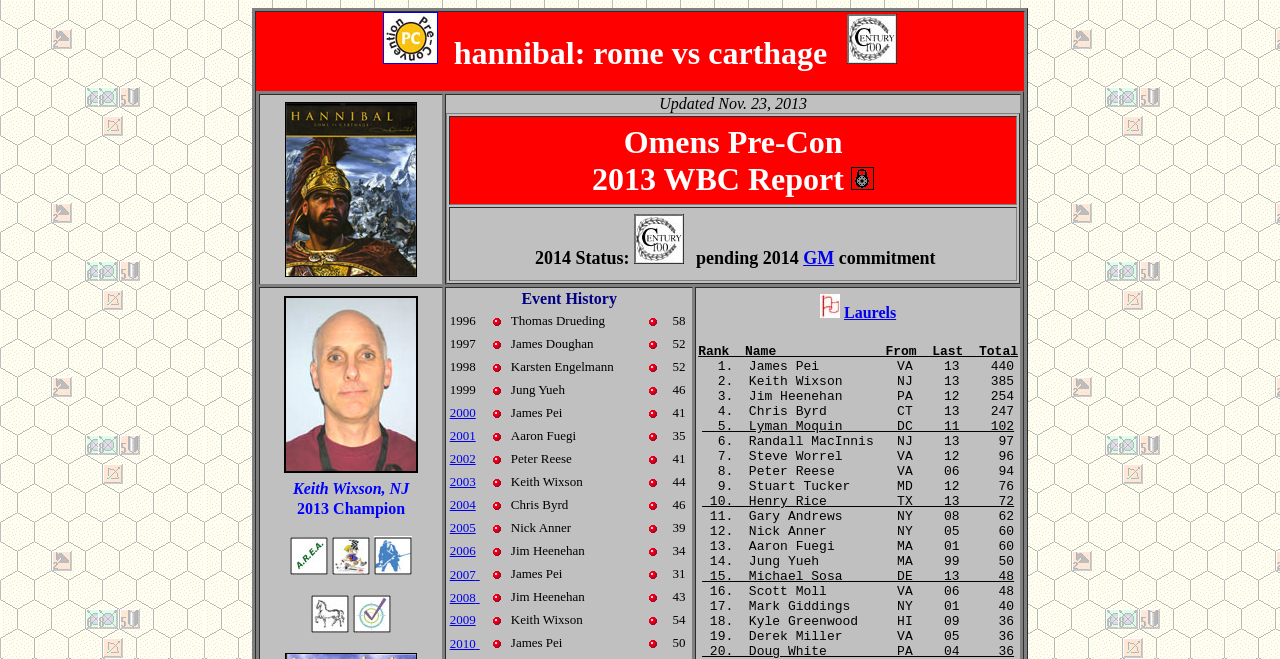Specify the bounding box coordinates of the element's area that should be clicked to execute the given instruction: "Click the link to view the event history". The coordinates should be four float numbers between 0 and 1, i.e., [left, top, right, bottom].

[0.351, 0.44, 0.538, 0.467]